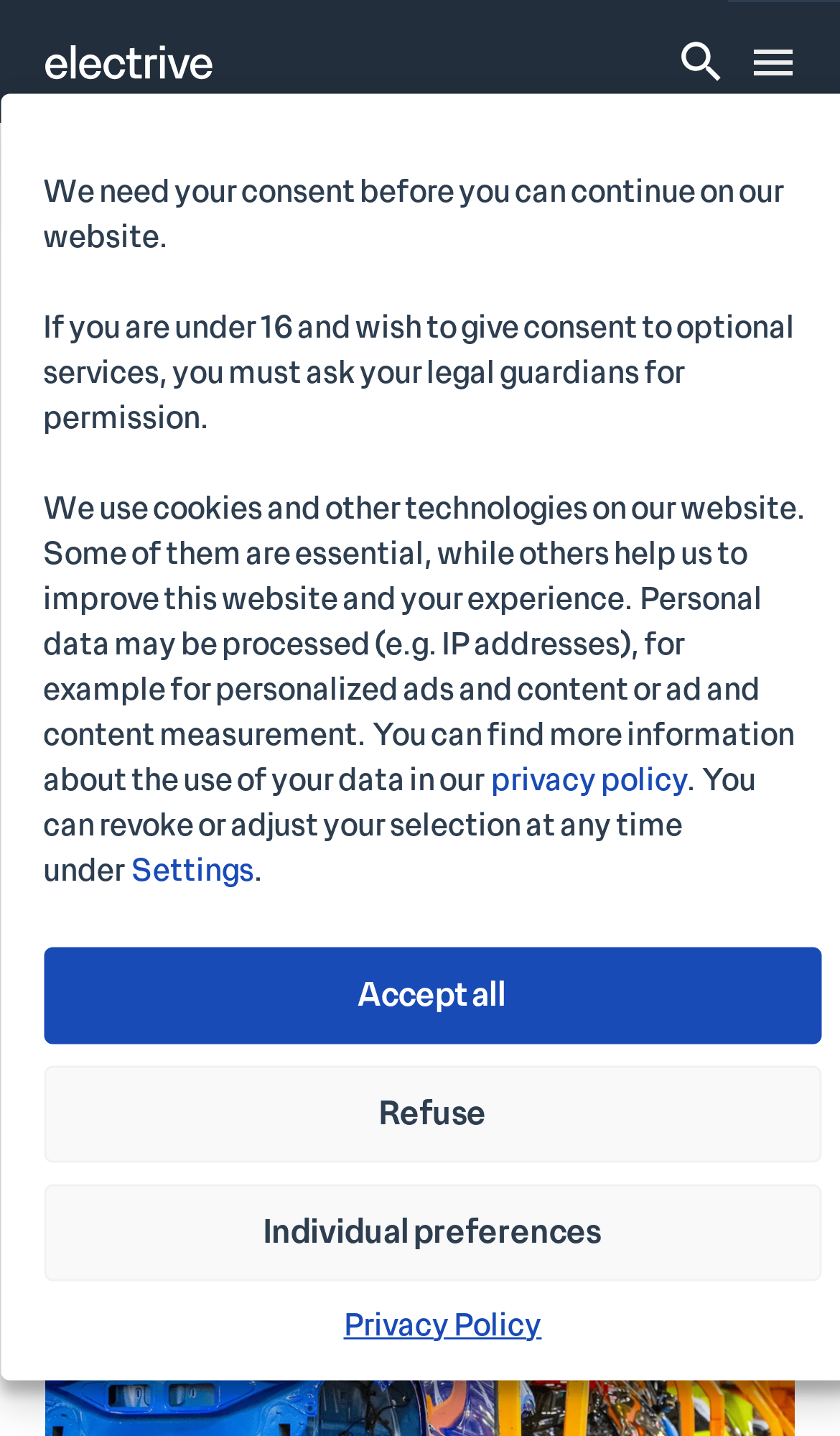Locate the bounding box coordinates of the clickable part needed for the task: "Go to the People page".

[0.053, 0.127, 0.189, 0.16]